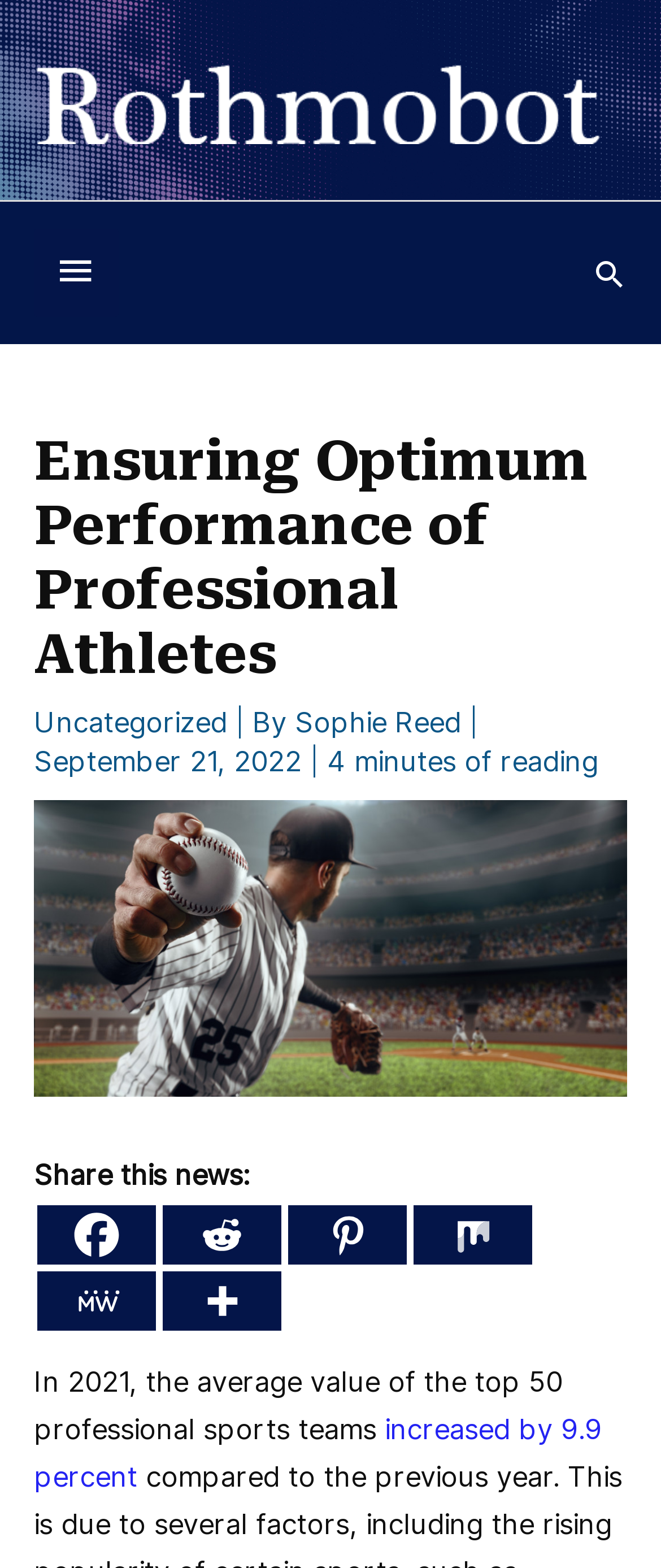Answer the following query concisely with a single word or phrase:
What is the estimated reading time of the article?

4 minutes